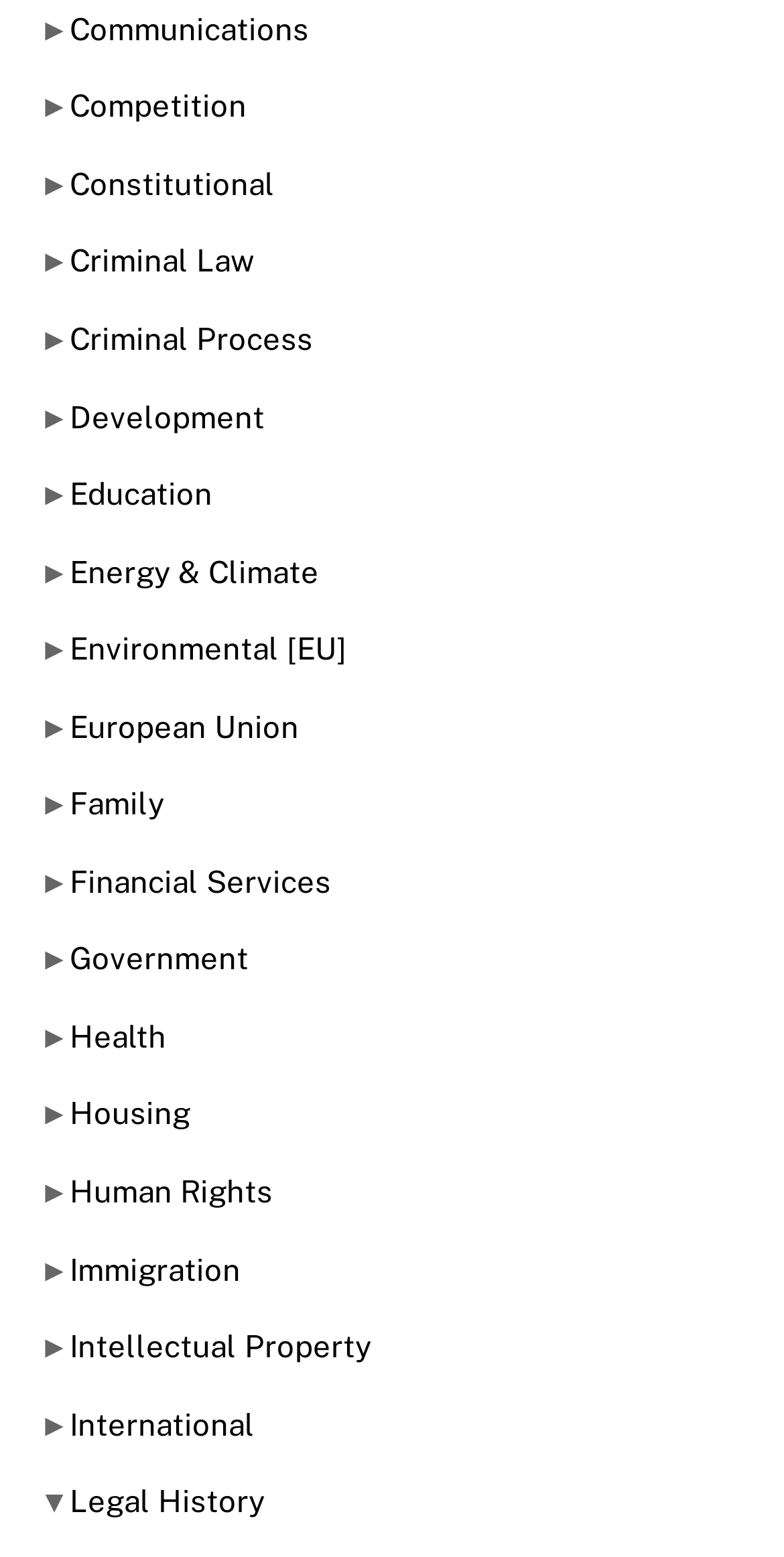Please give the bounding box coordinates of the area that should be clicked to fulfill the following instruction: "Go to Criminal Law". The coordinates should be in the format of four float numbers from 0 to 1, i.e., [left, top, right, bottom].

[0.089, 0.157, 0.324, 0.179]